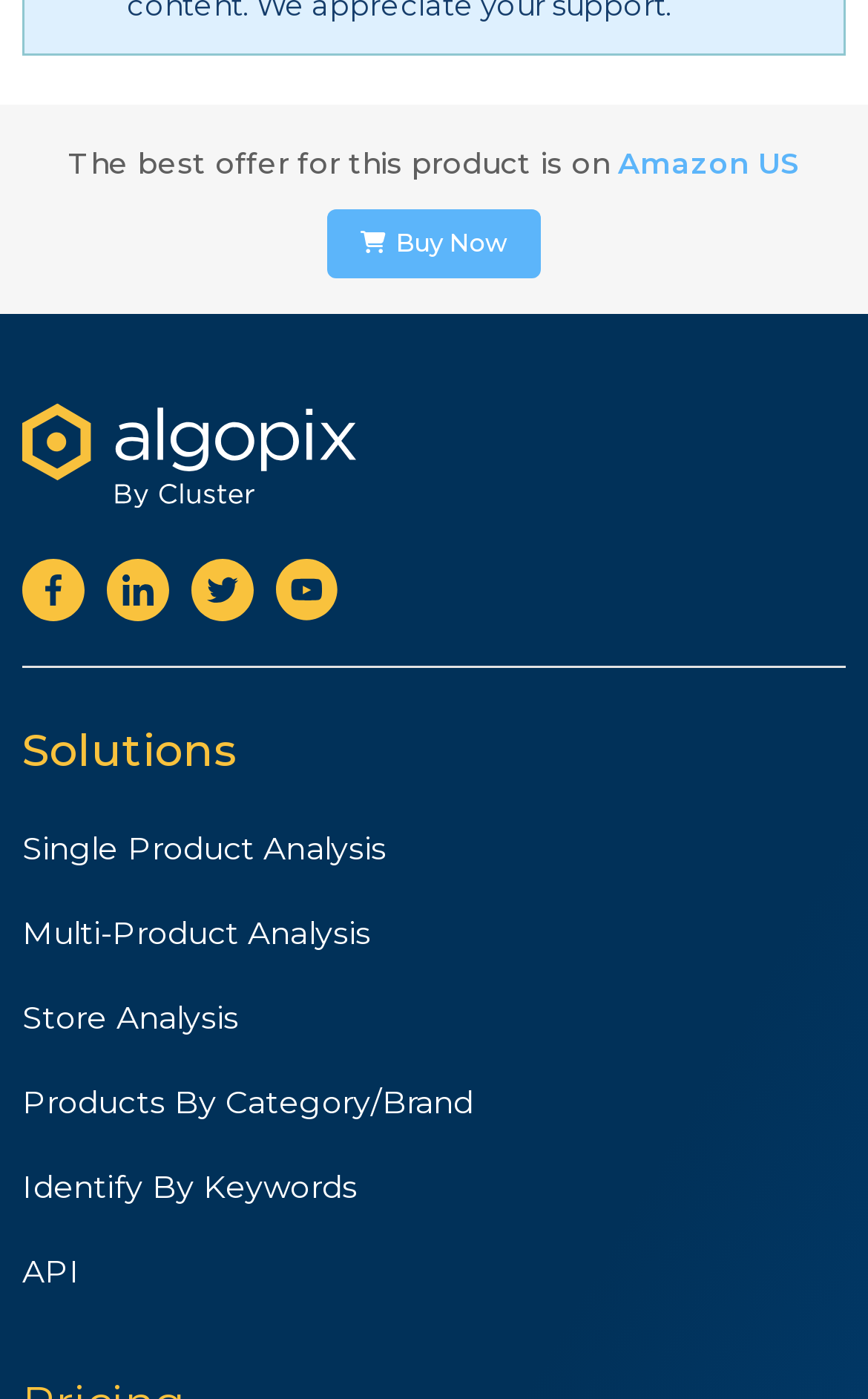Identify the bounding box coordinates of the part that should be clicked to carry out this instruction: "Visit Facebook page".

[0.026, 0.412, 0.097, 0.437]